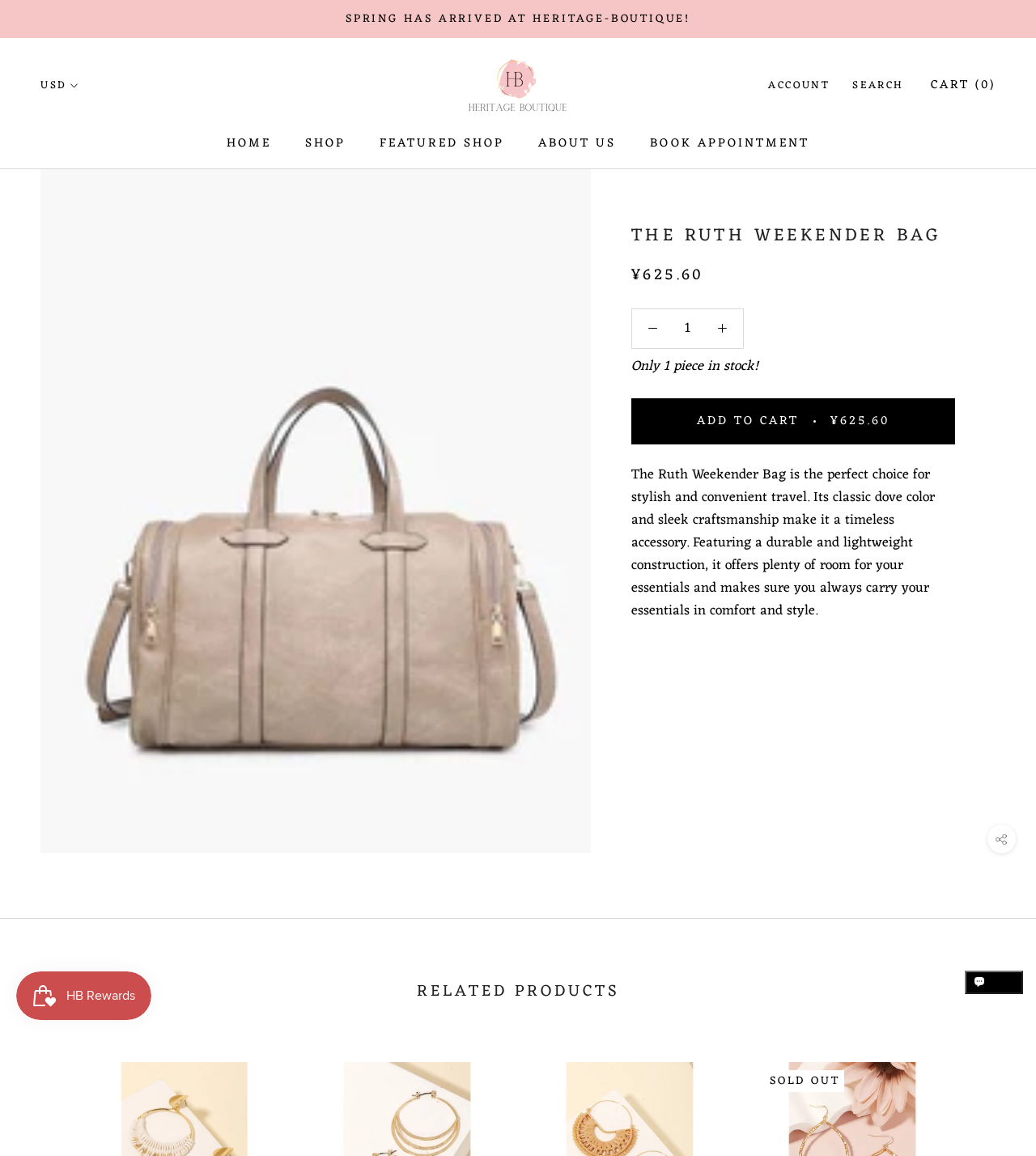Find the bounding box coordinates corresponding to the UI element with the description: "Add to cart ¥625.60". The coordinates should be formatted as [left, top, right, bottom], with values as floats between 0 and 1.

[0.609, 0.344, 0.922, 0.384]